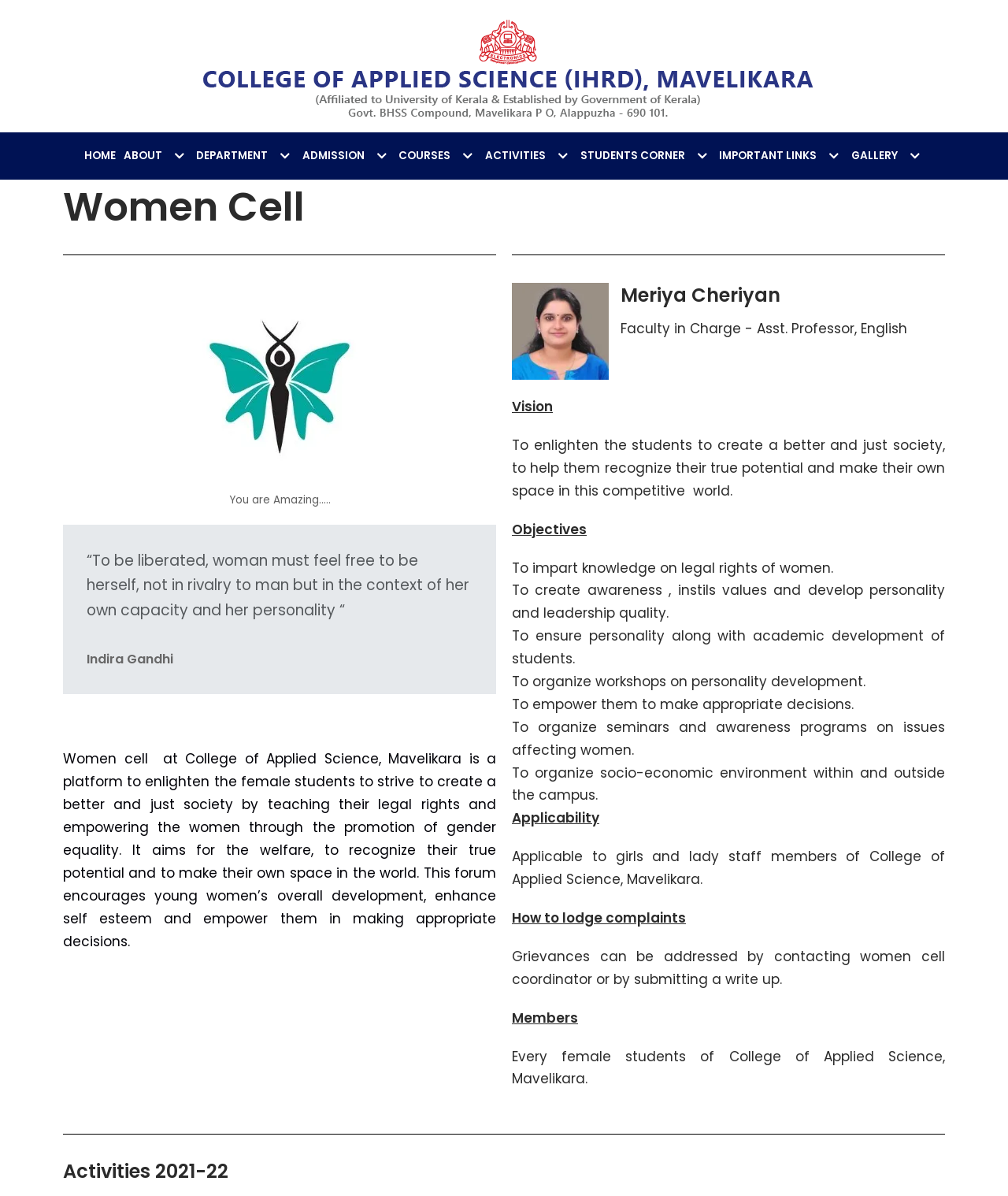Determine the bounding box coordinates of the clickable region to execute the instruction: "Click on HOME". The coordinates should be four float numbers between 0 and 1, denoted as [left, top, right, bottom].

[0.083, 0.123, 0.115, 0.137]